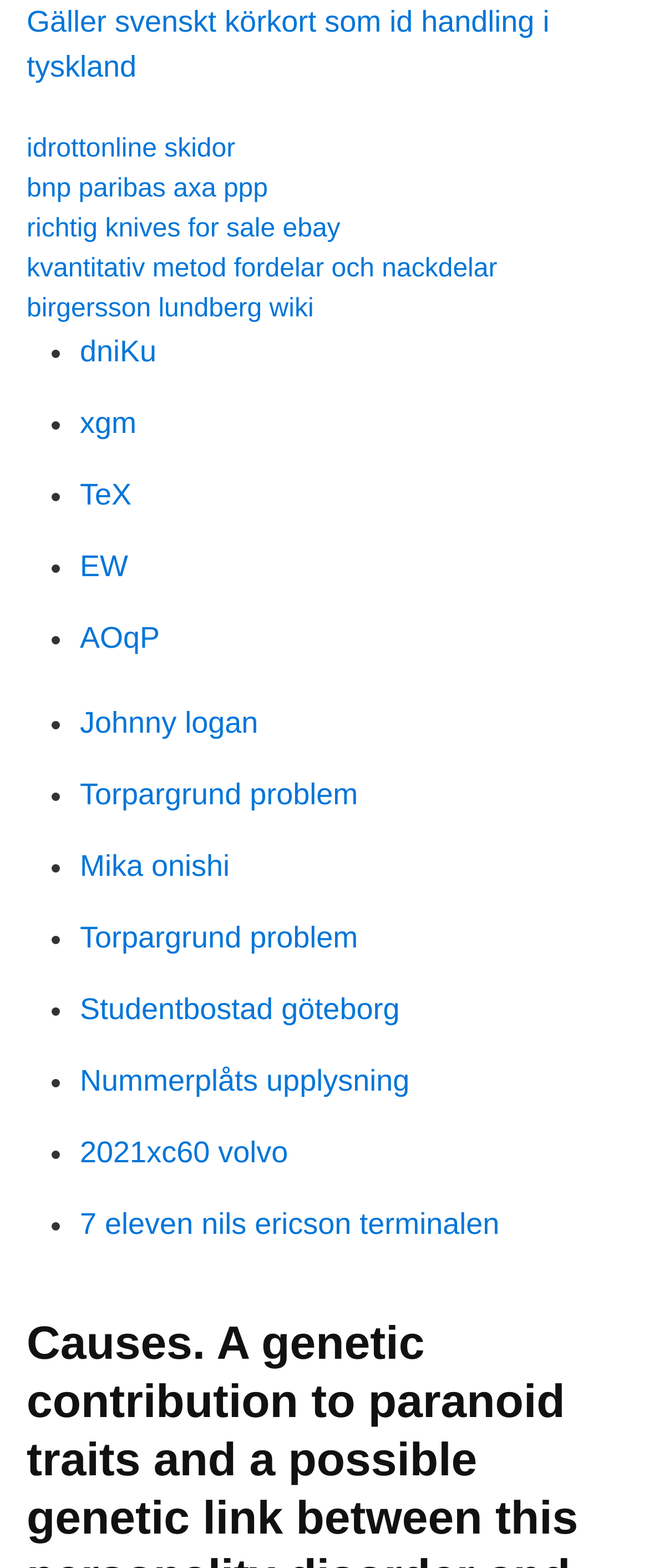Give a short answer to this question using one word or a phrase:
What is the theme of the links on the webpage?

Various topics